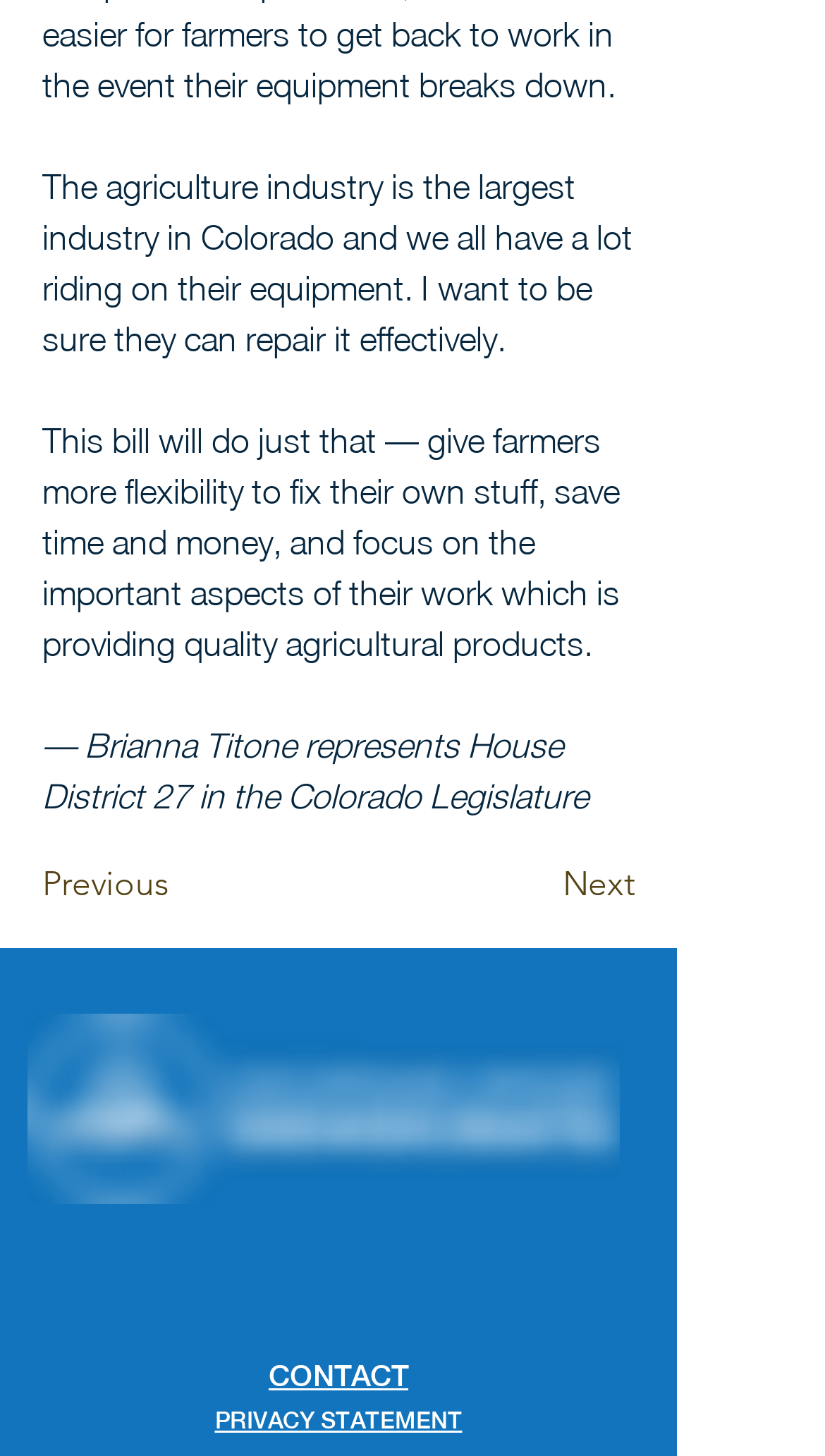Find the bounding box coordinates of the area to click in order to follow the instruction: "Click the Previous button".

[0.051, 0.578, 0.346, 0.639]